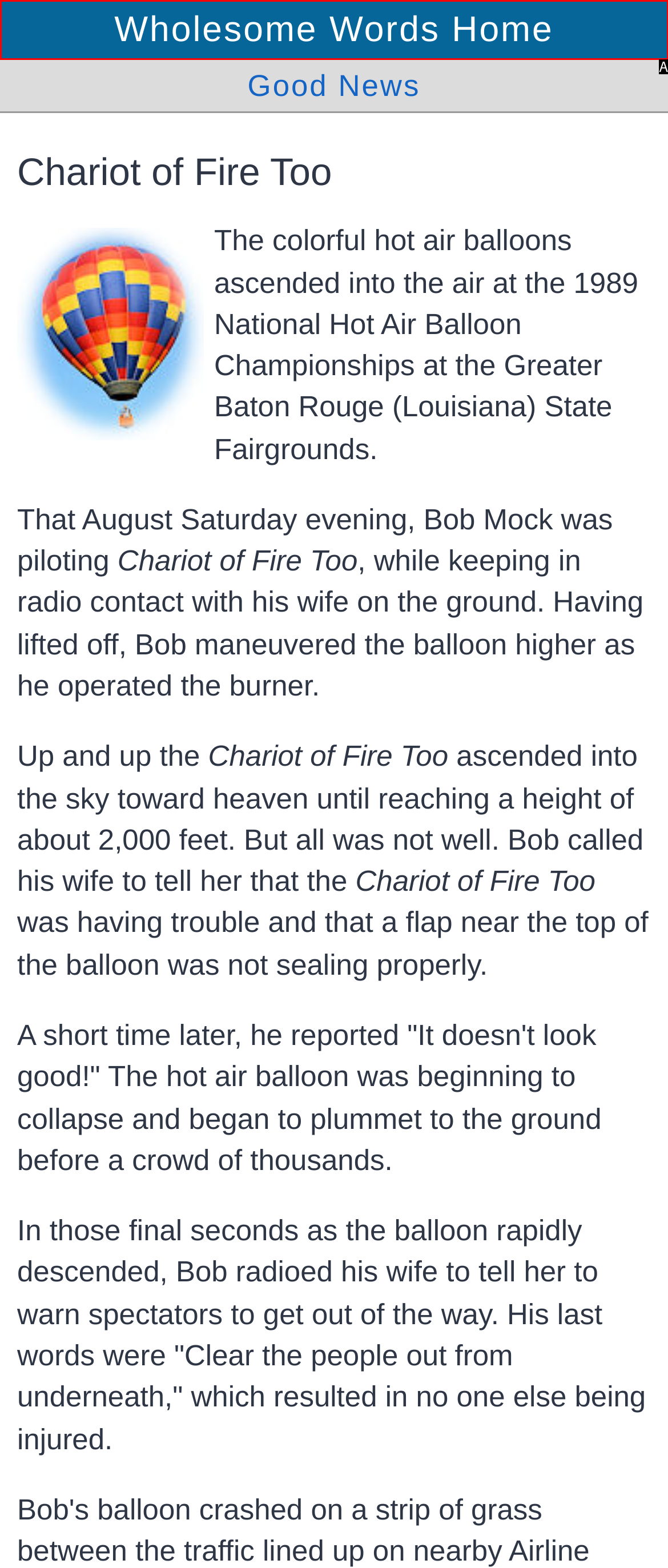From the description: Wholesome Words Home, select the HTML element that fits best. Reply with the letter of the appropriate option.

A